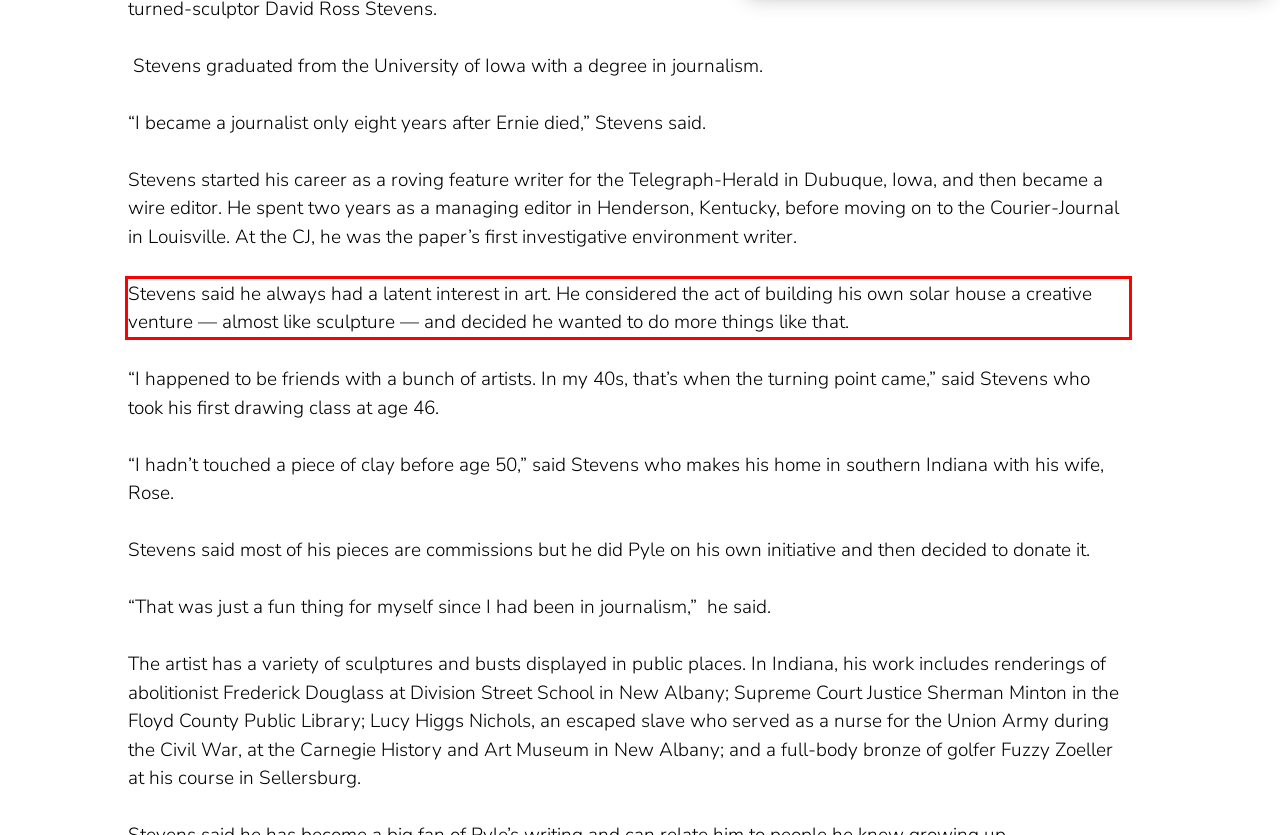Perform OCR on the text inside the red-bordered box in the provided screenshot and output the content.

Stevens said he always had a latent interest in art. He considered the act of building his own solar house a creative venture — almost like sculpture — and decided he wanted to do more things like that.